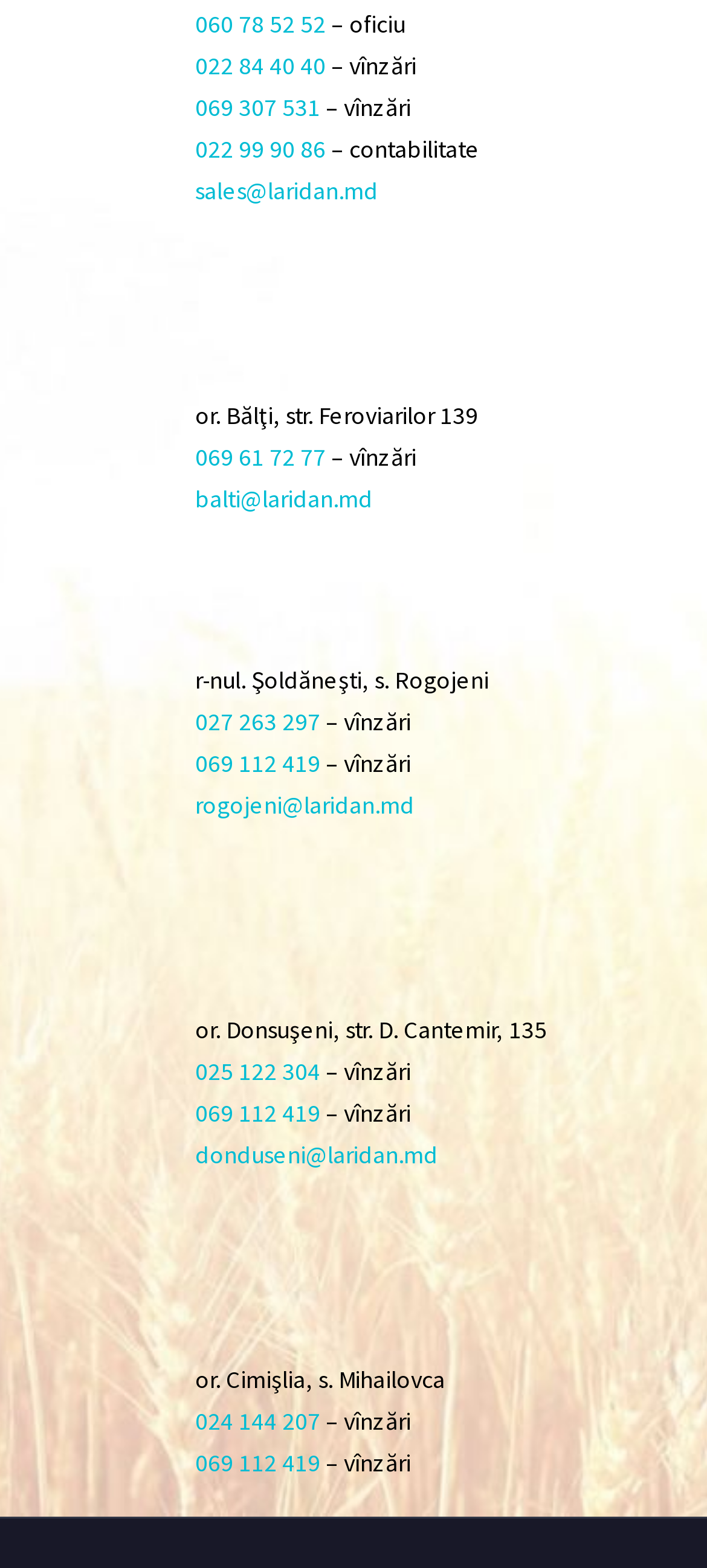Please pinpoint the bounding box coordinates for the region I should click to adhere to this instruction: "Click the Warriner Ag logo".

None